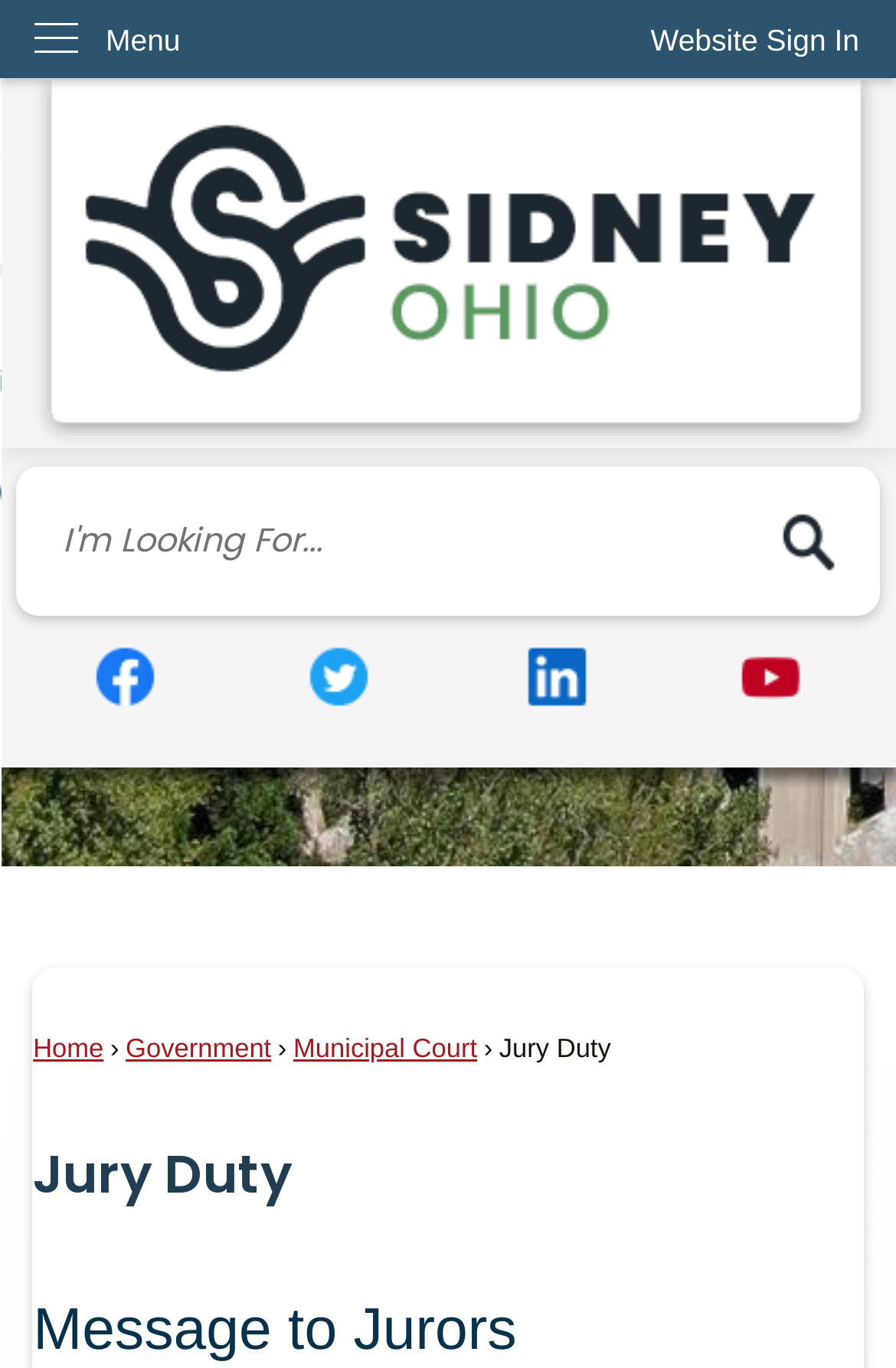Please identify the bounding box coordinates of the element I should click to complete this instruction: 'Sign in to the website'. The coordinates should be given as four float numbers between 0 and 1, like this: [left, top, right, bottom].

[0.685, 0.0, 1.0, 0.059]